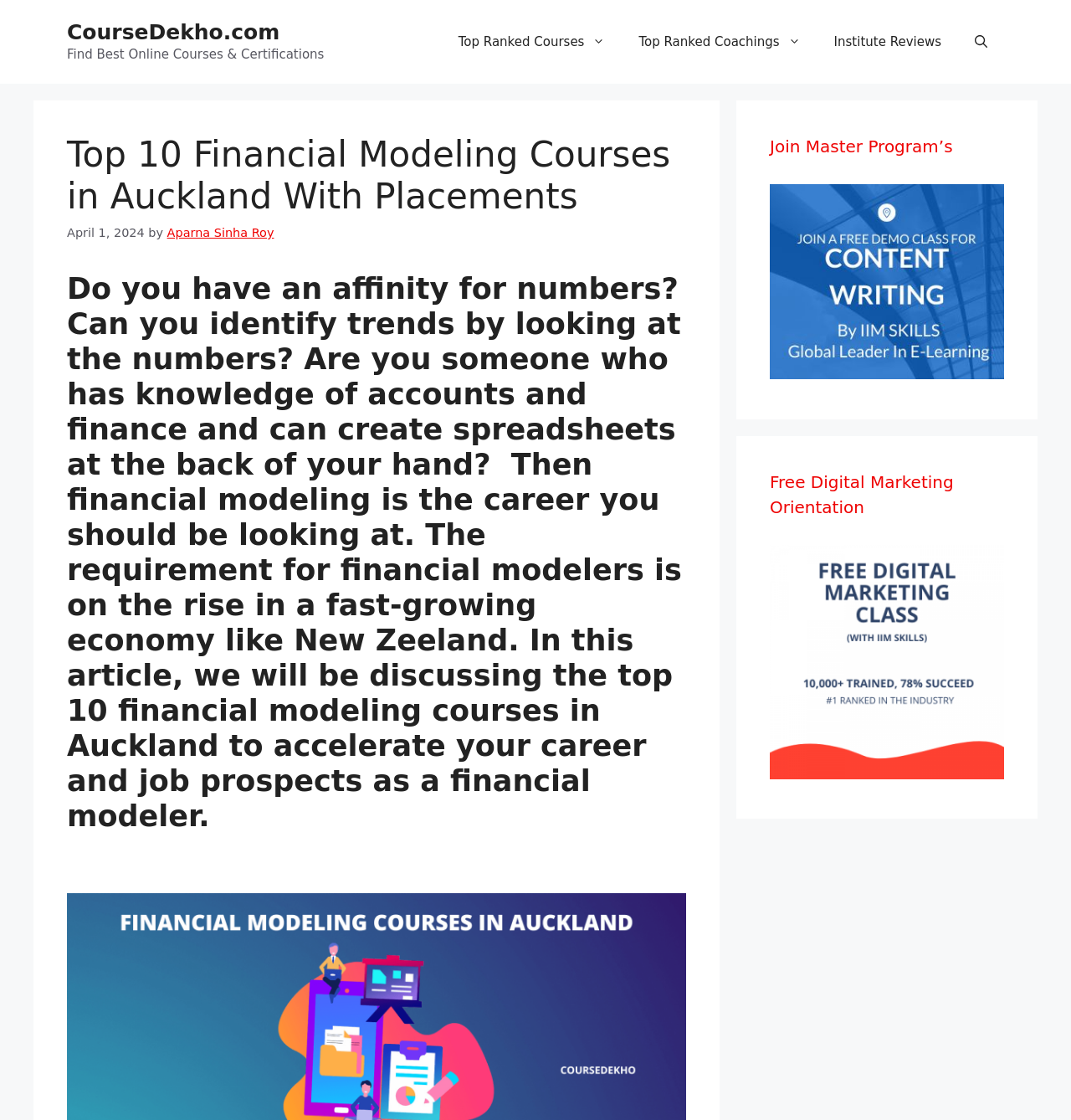Identify the bounding box coordinates of the part that should be clicked to carry out this instruction: "Join the Master Program".

[0.719, 0.327, 0.938, 0.342]